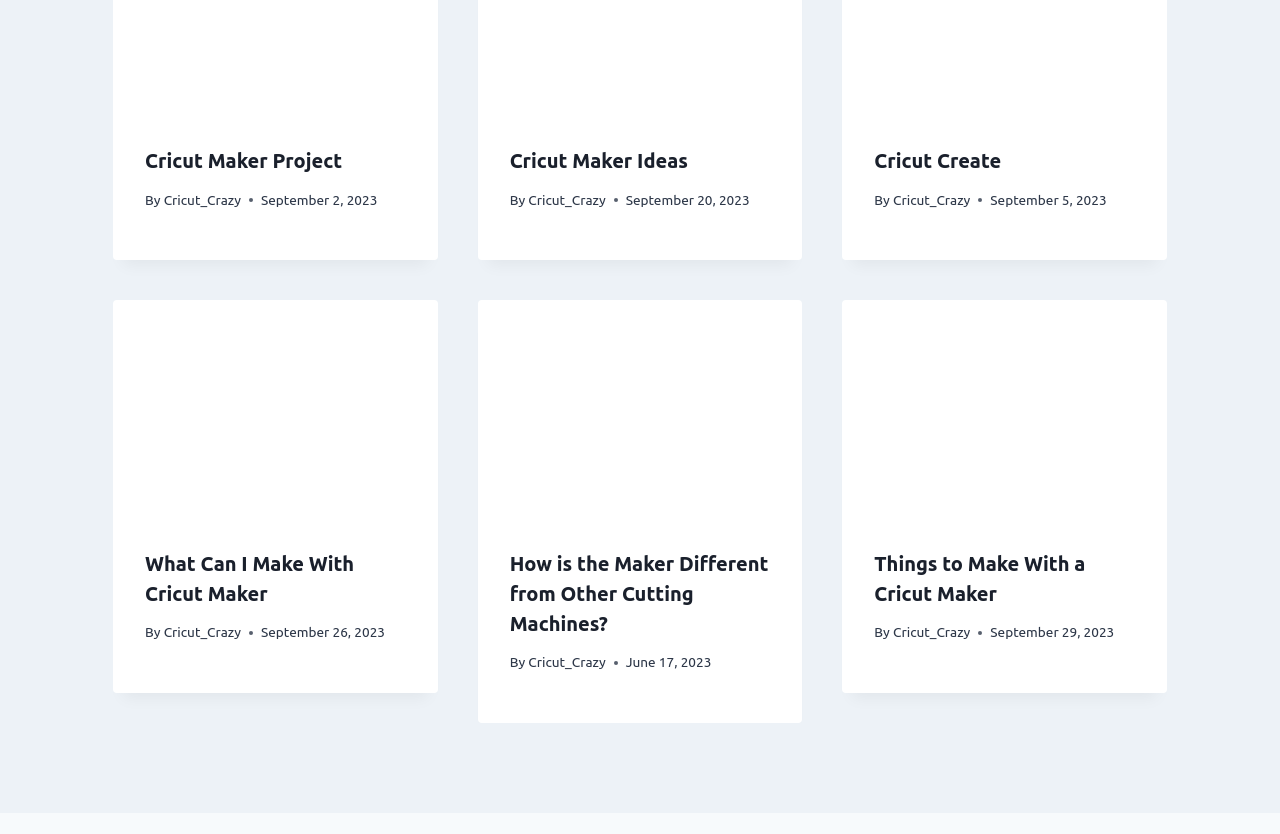Find the bounding box of the UI element described as: "Cricut Create". The bounding box coordinates should be given as four float values between 0 and 1, i.e., [left, top, right, bottom].

[0.683, 0.179, 0.782, 0.206]